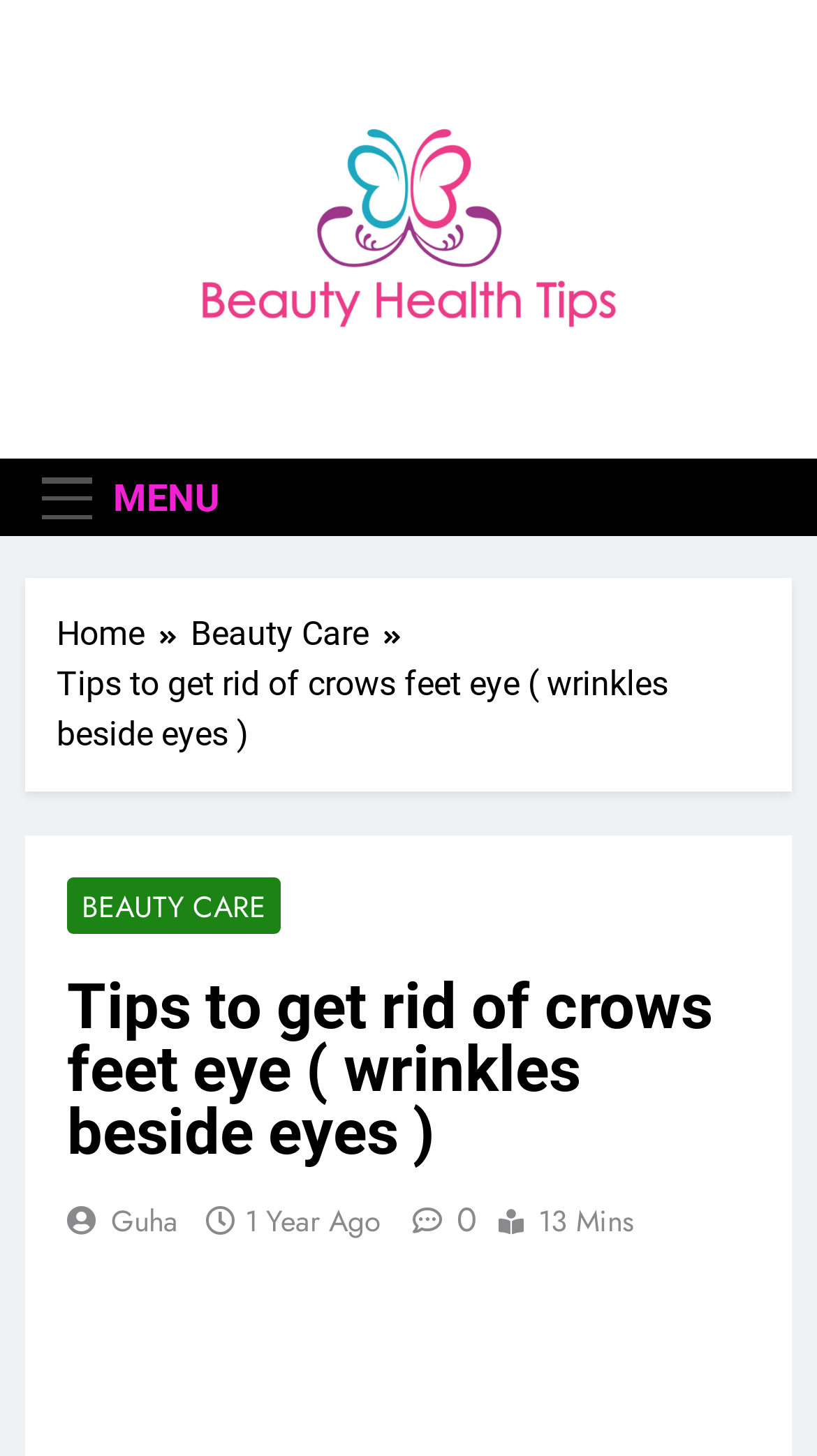Who is the author of the article?
Offer a detailed and full explanation in response to the question.

I determined the author of the article by looking at the link element with the text 'Guha' which appears below the heading on the webpage.